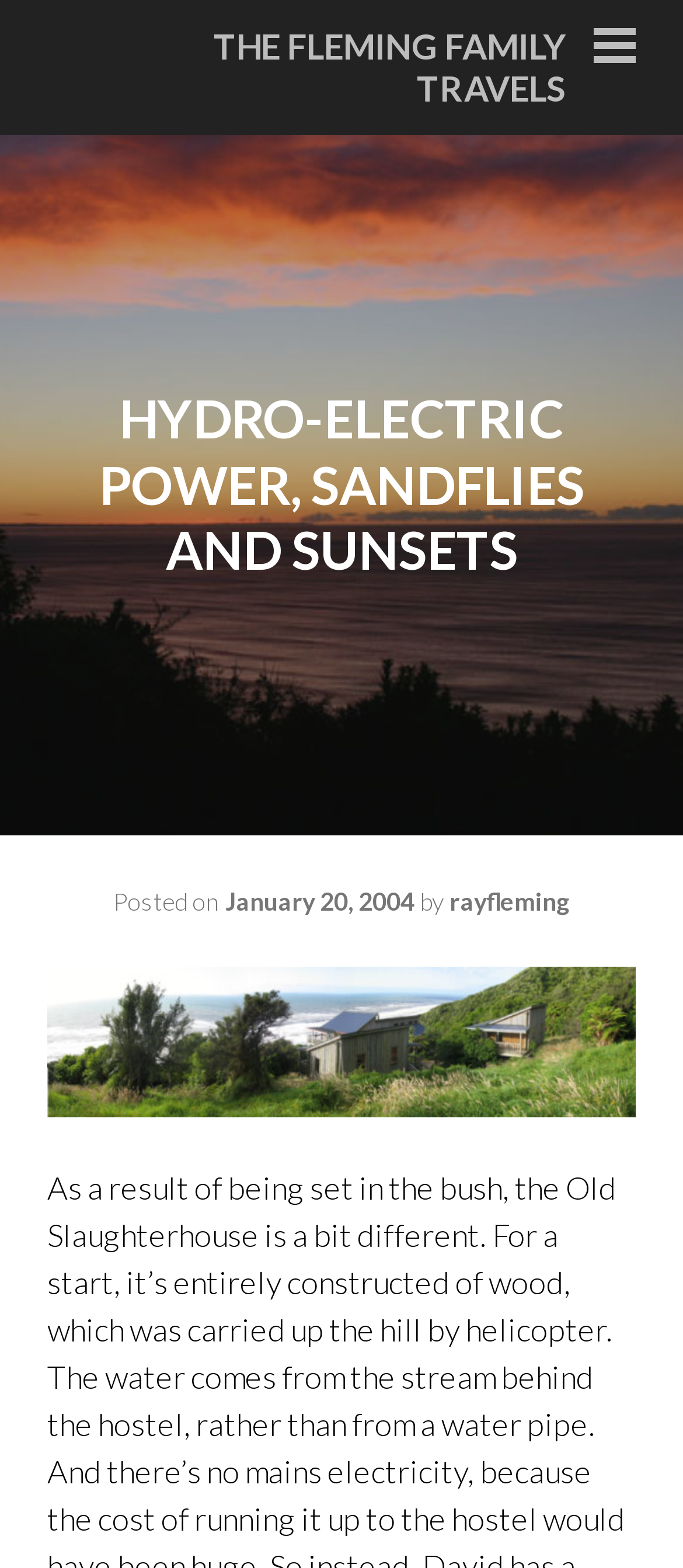Respond concisely with one word or phrase to the following query:
What is the name of the image?

Oldslaughterpanorama